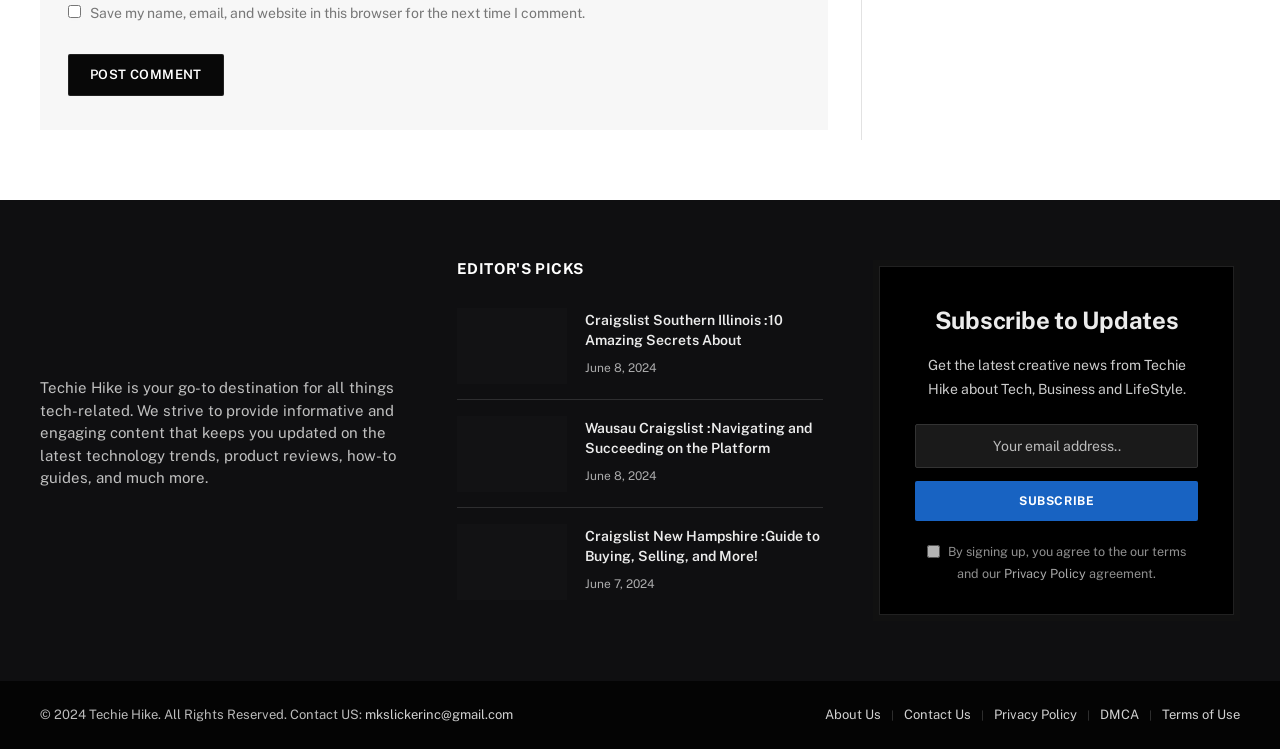Please find the bounding box coordinates for the clickable element needed to perform this instruction: "Click the link to the Privacy Policy".

[0.784, 0.755, 0.849, 0.775]